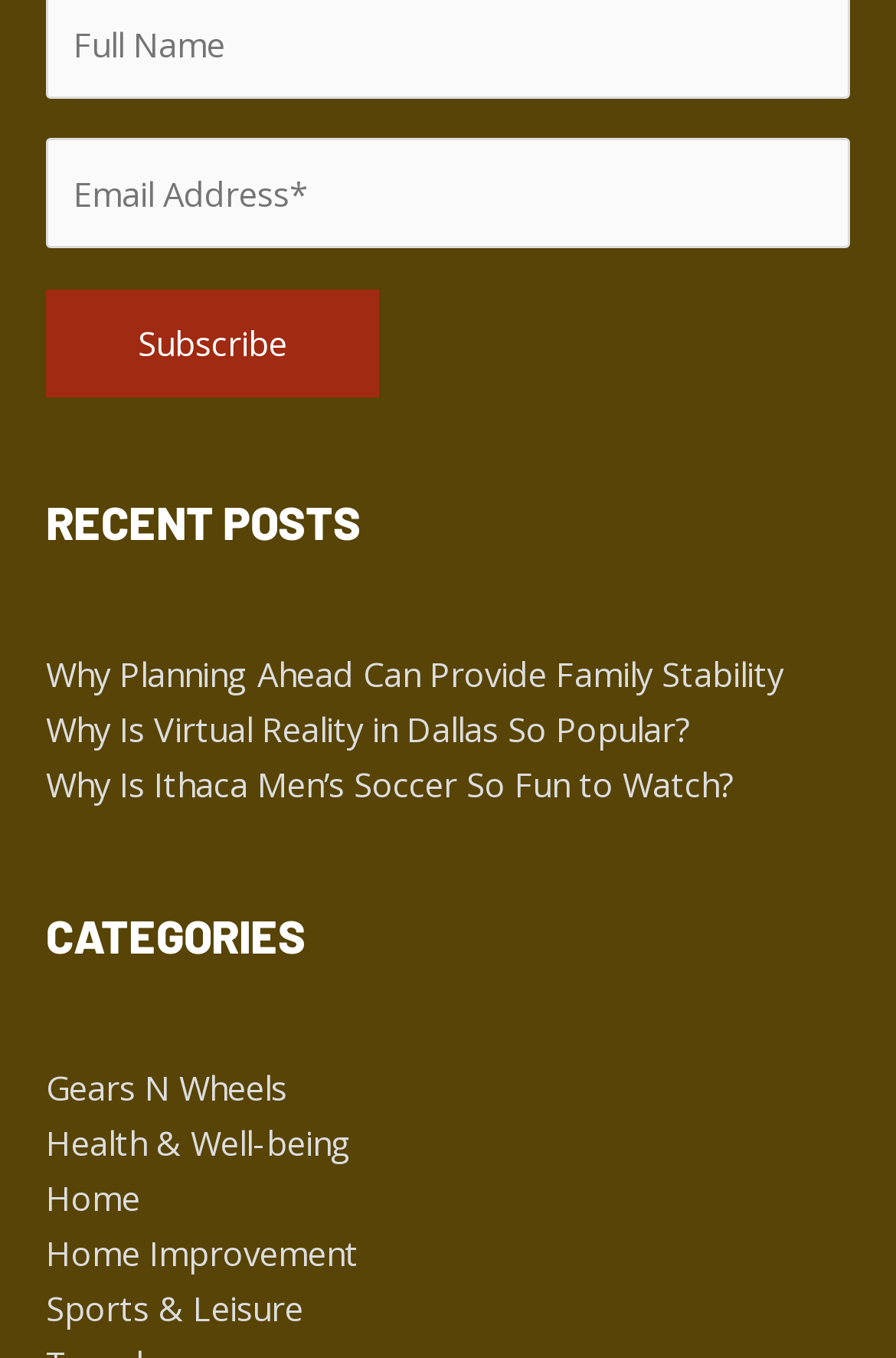How many recent posts are listed on this webpage?
Please provide a comprehensive answer based on the contents of the image.

The section labeled 'RECENT POSTS' contains three links with descriptive titles, which suggests that there are three recent posts listed on this webpage.